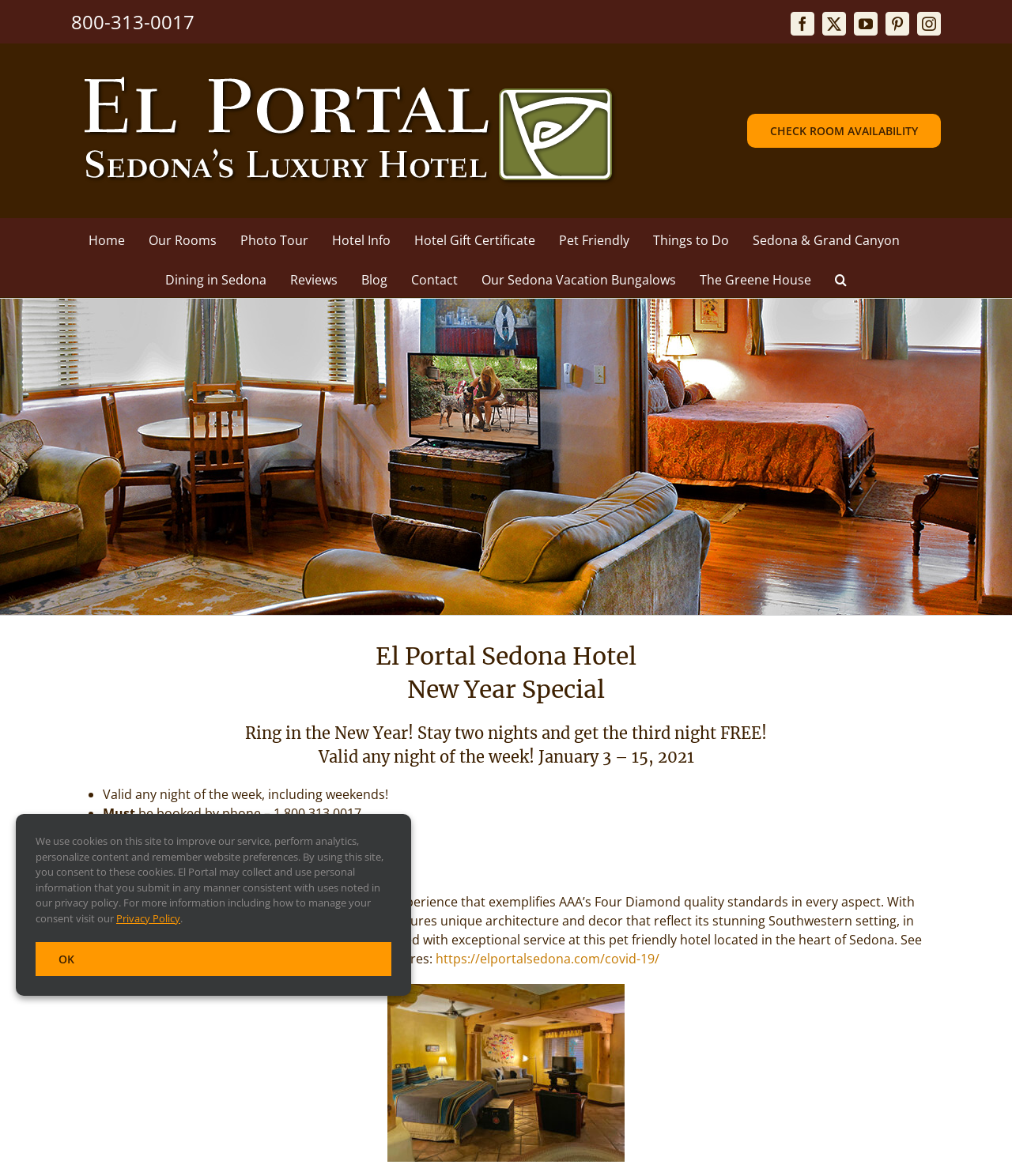Based on the element description "parent_node: CHECK ROOM AVAILABILITY", predict the bounding box coordinates of the UI element.

[0.07, 0.058, 0.617, 0.165]